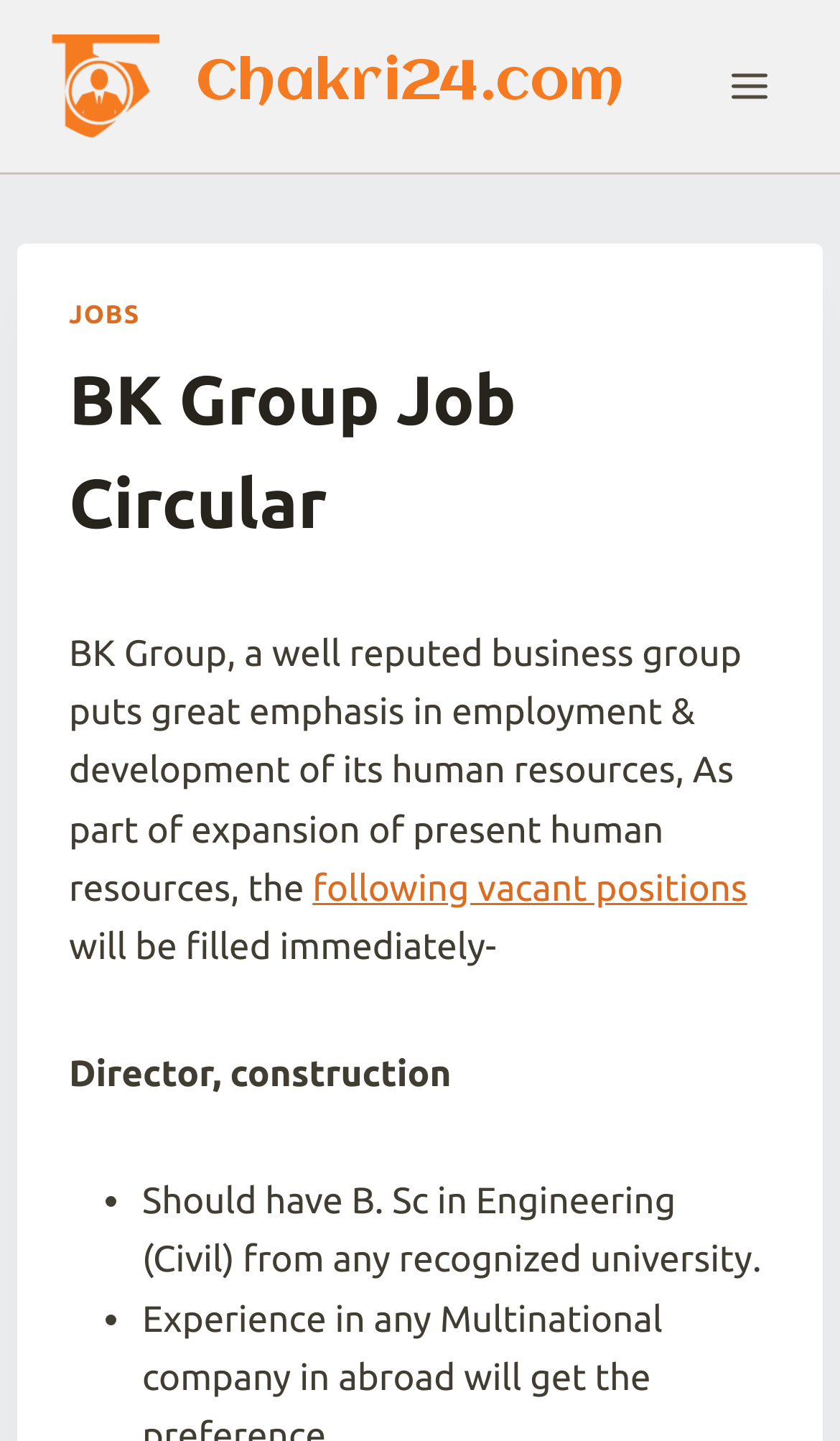How many list markers are there in the webpage?
Examine the screenshot and reply with a single word or phrase.

2